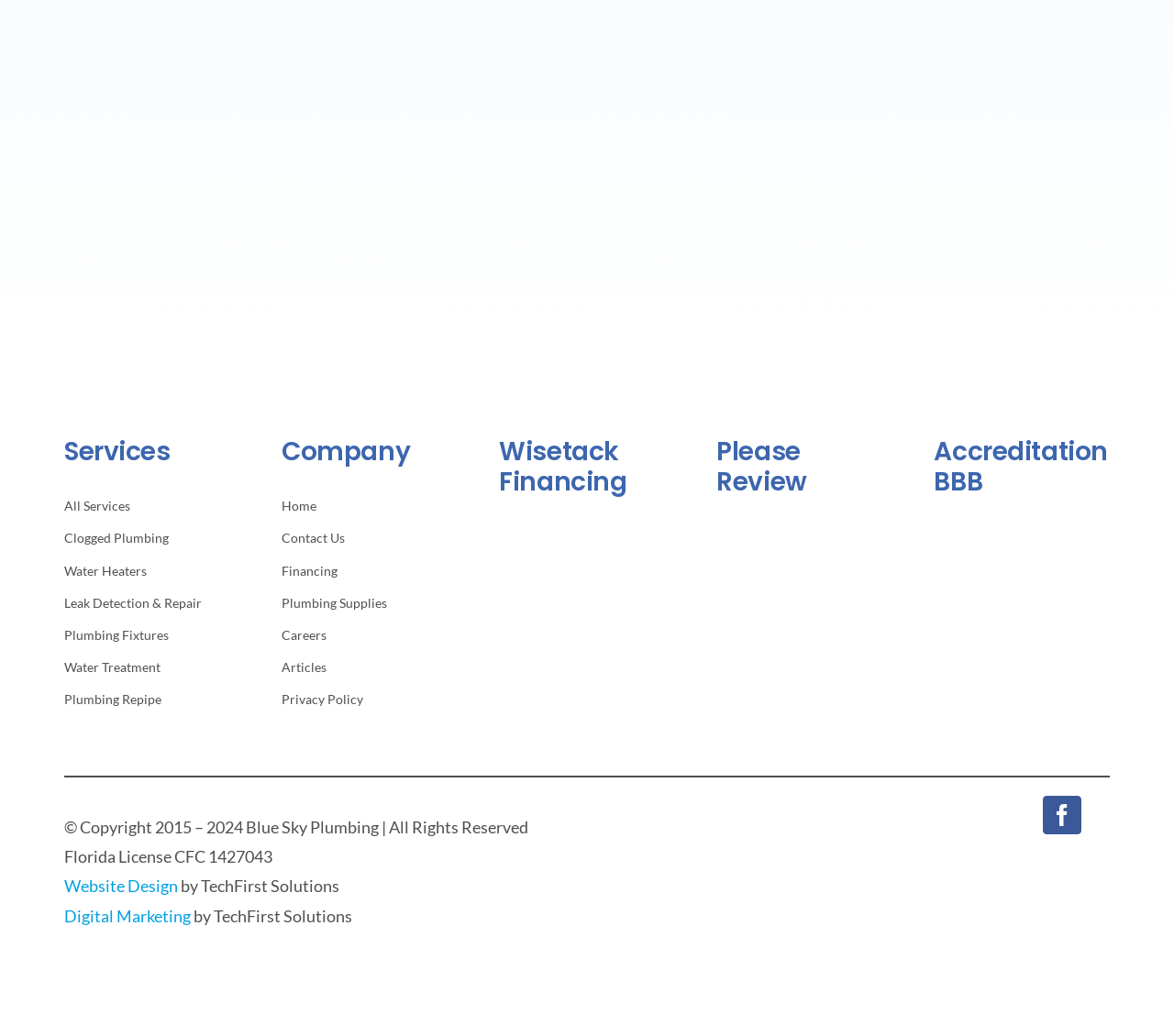Please determine the bounding box of the UI element that matches this description: Leak Detection & Repair. The coordinates should be given as (top-left x, top-left y, bottom-right x, bottom-right y), with all values between 0 and 1.

[0.055, 0.571, 0.204, 0.593]